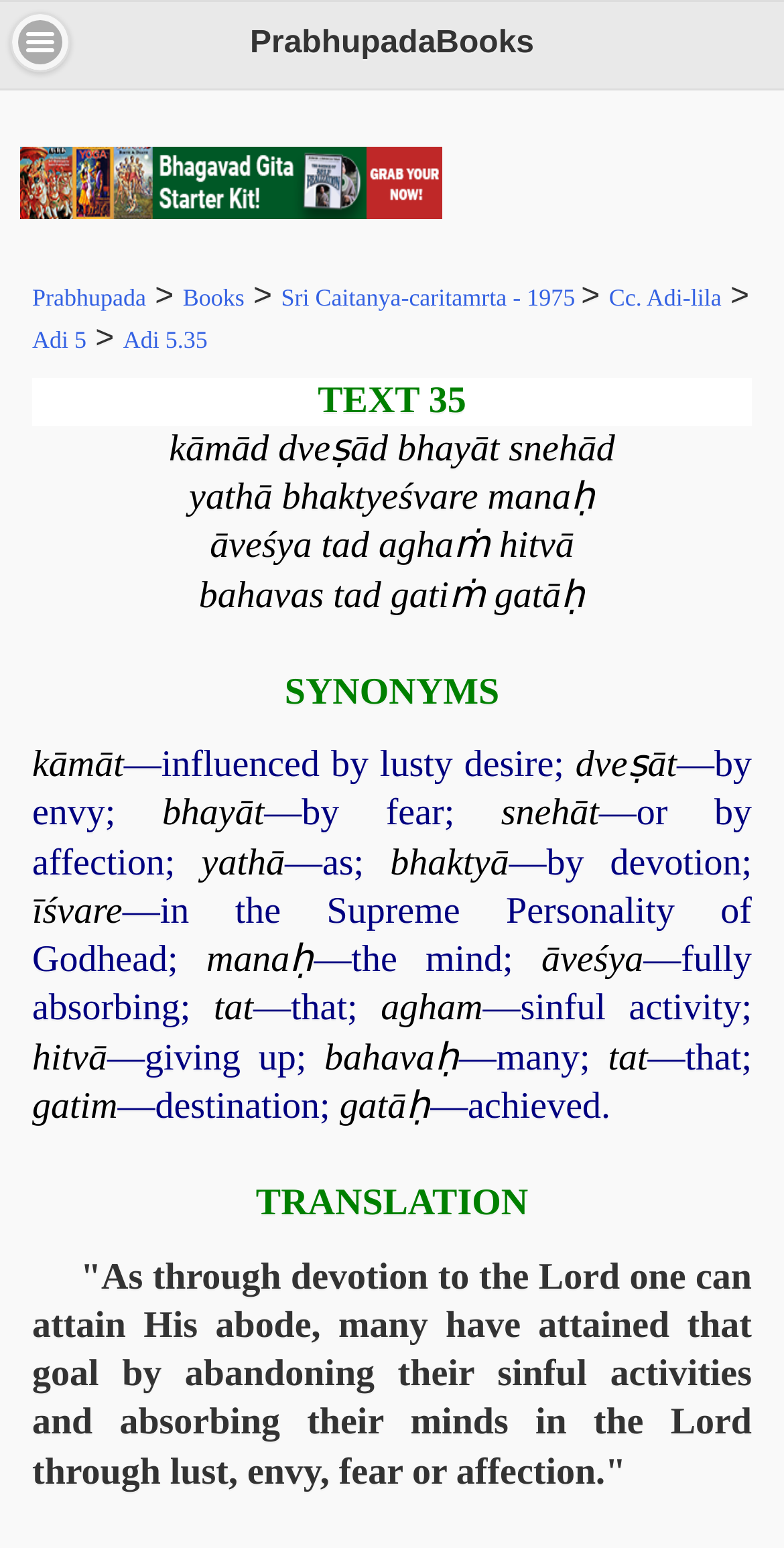Show the bounding box coordinates of the element that should be clicked to complete the task: "View 'Sri Caitanya-caritamrta - 1975'".

[0.358, 0.183, 0.741, 0.201]